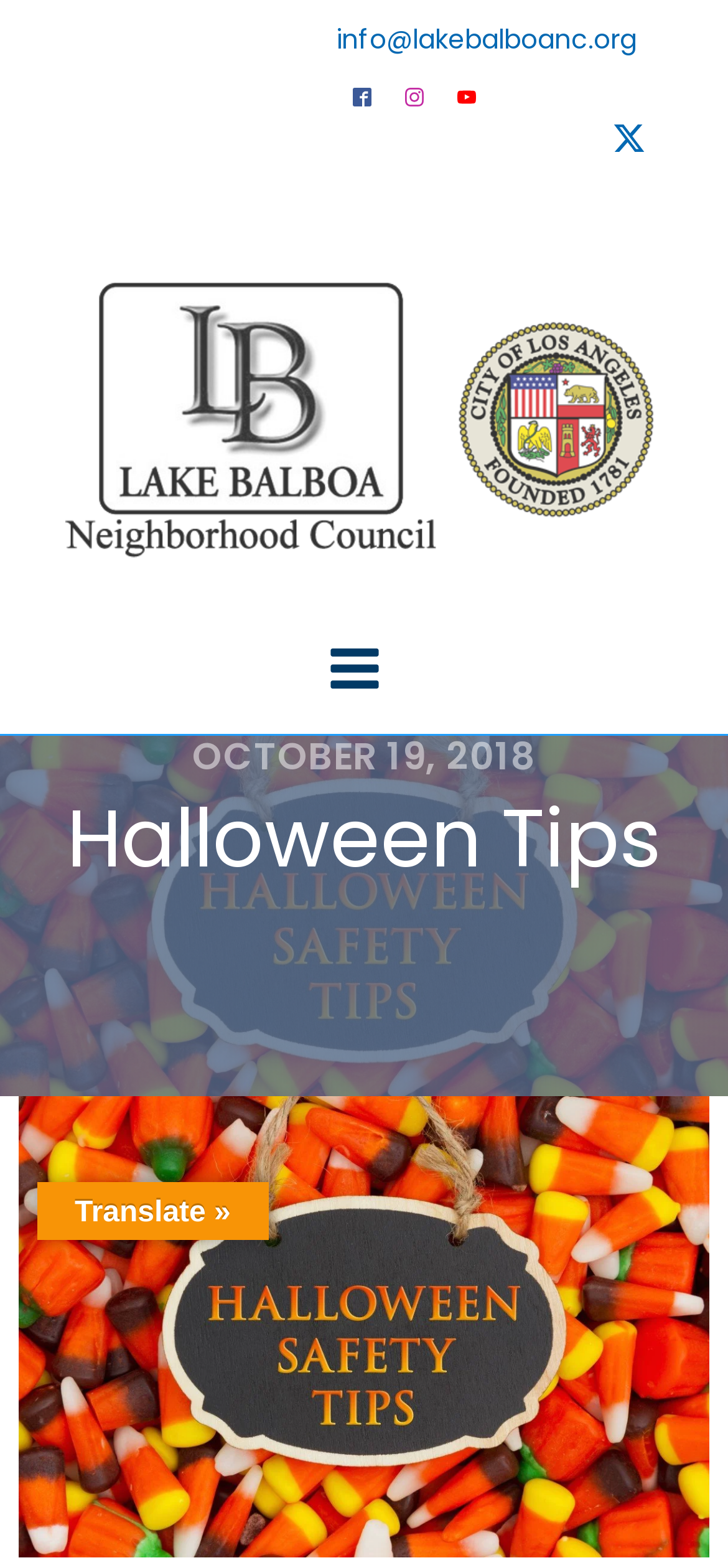What is the logo of the organization on this webpage?
From the details in the image, answer the question comprehensively.

The logo of the organization is displayed at the top of the webpage, and it is an image with the text 'LBNClogo-seal'. This logo likely represents the Lake Balboa Neighborhood Council, which is the organization behind this webpage.